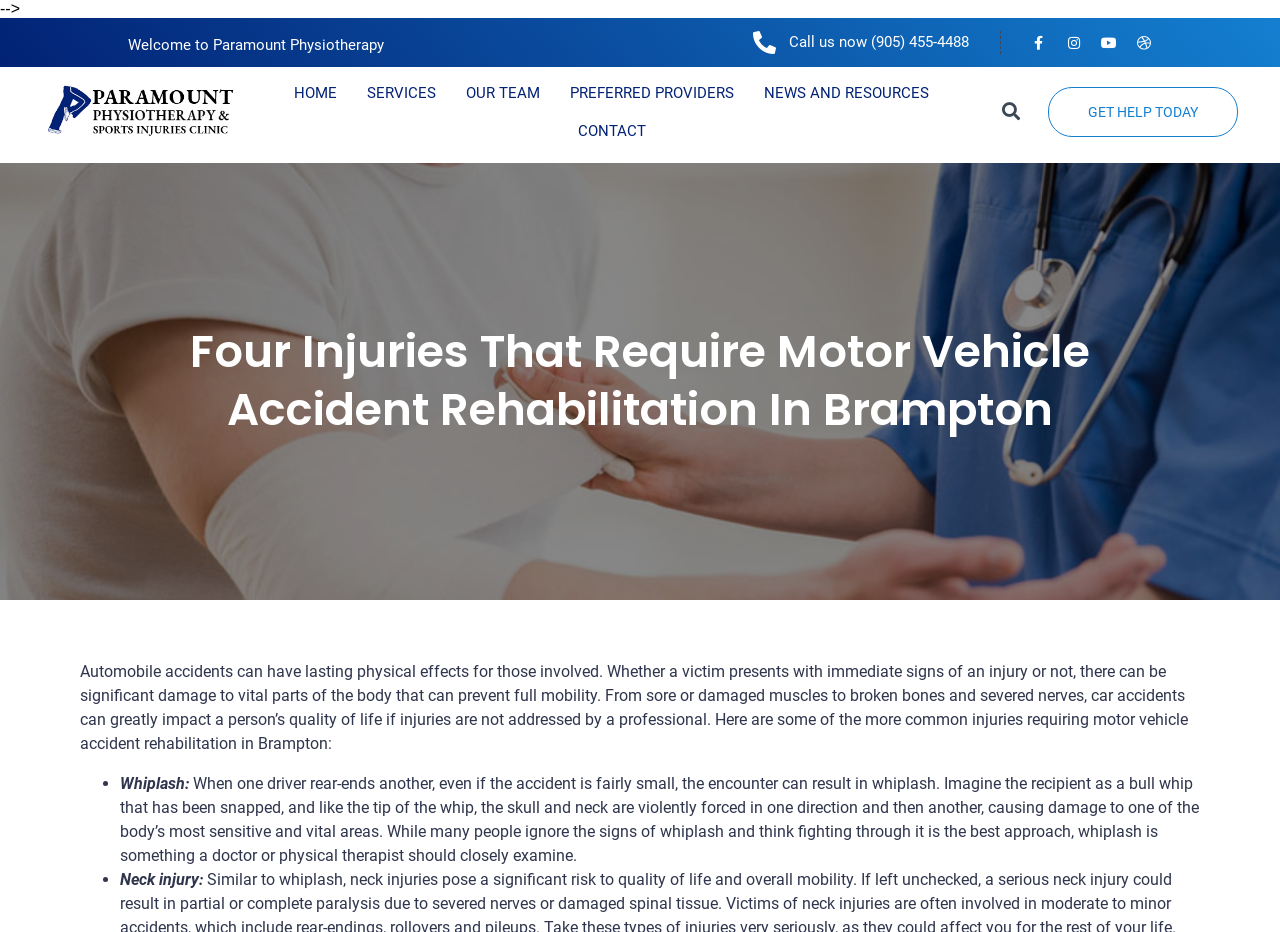Please determine the bounding box coordinates of the element's region to click in order to carry out the following instruction: "Click the 'Call us now' link". The coordinates should be four float numbers between 0 and 1, i.e., [left, top, right, bottom].

[0.586, 0.034, 0.757, 0.058]